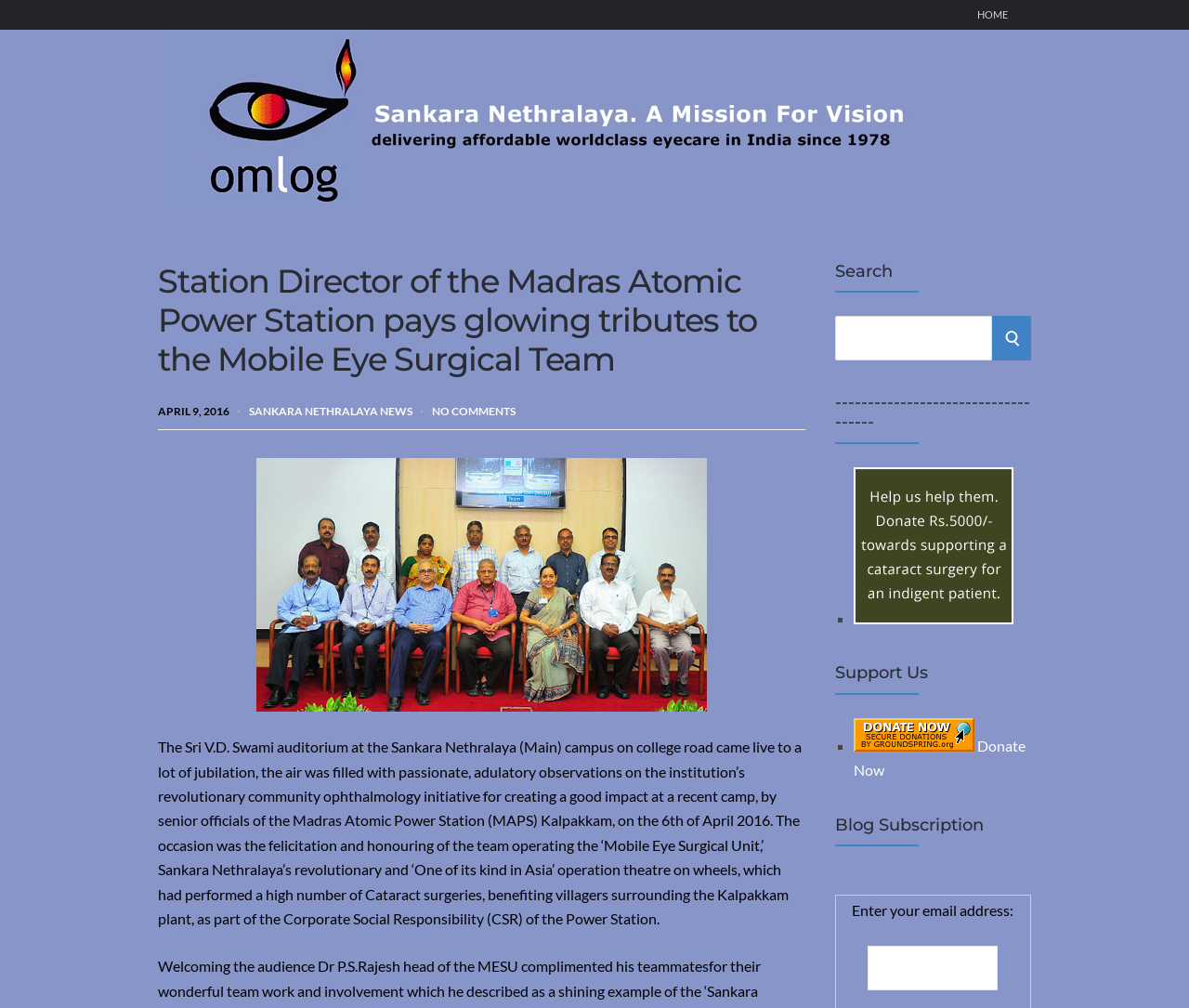Your task is to extract the text of the main heading from the webpage.

Station Director of the Madras Atomic Power Station pays glowing tributes to the Mobile Eye Surgical Team